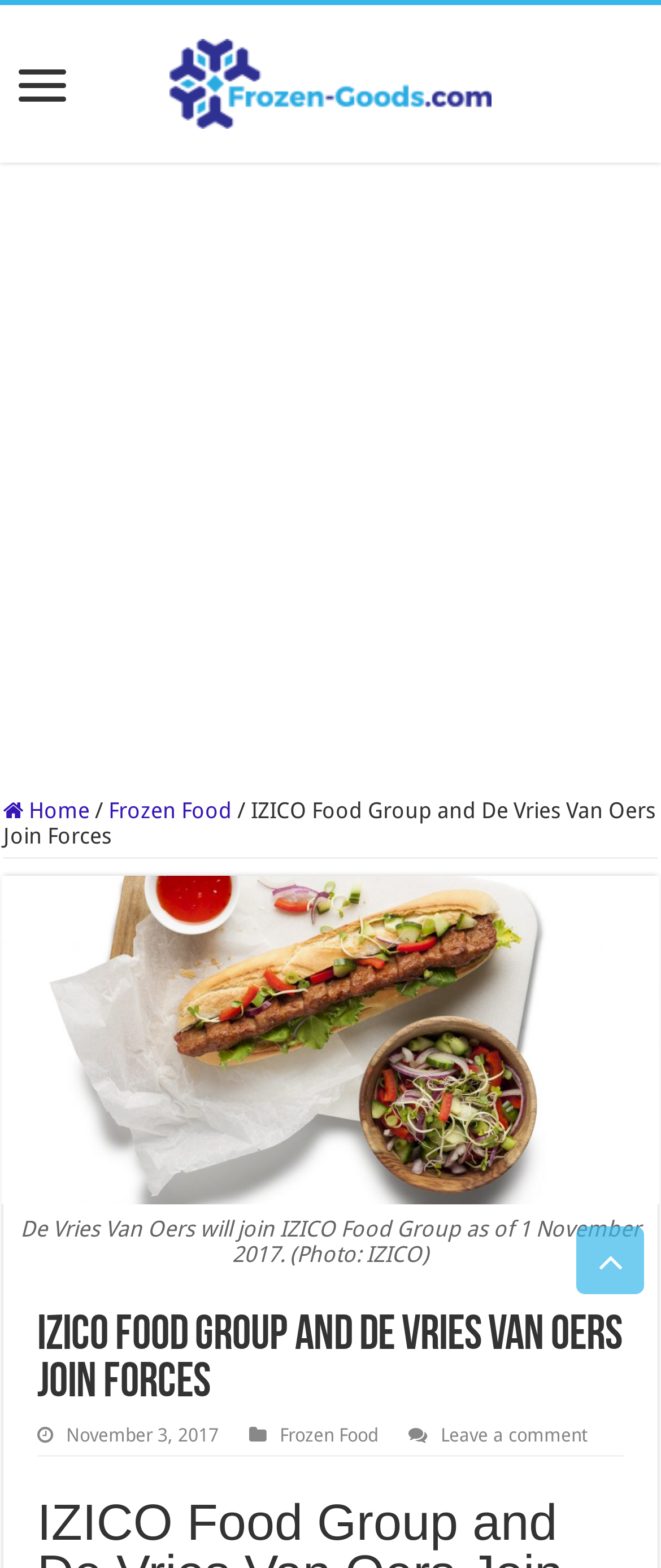Identify and provide the text content of the webpage's primary headline.

IZICO Food Group and De Vries Van Oers Join Forces